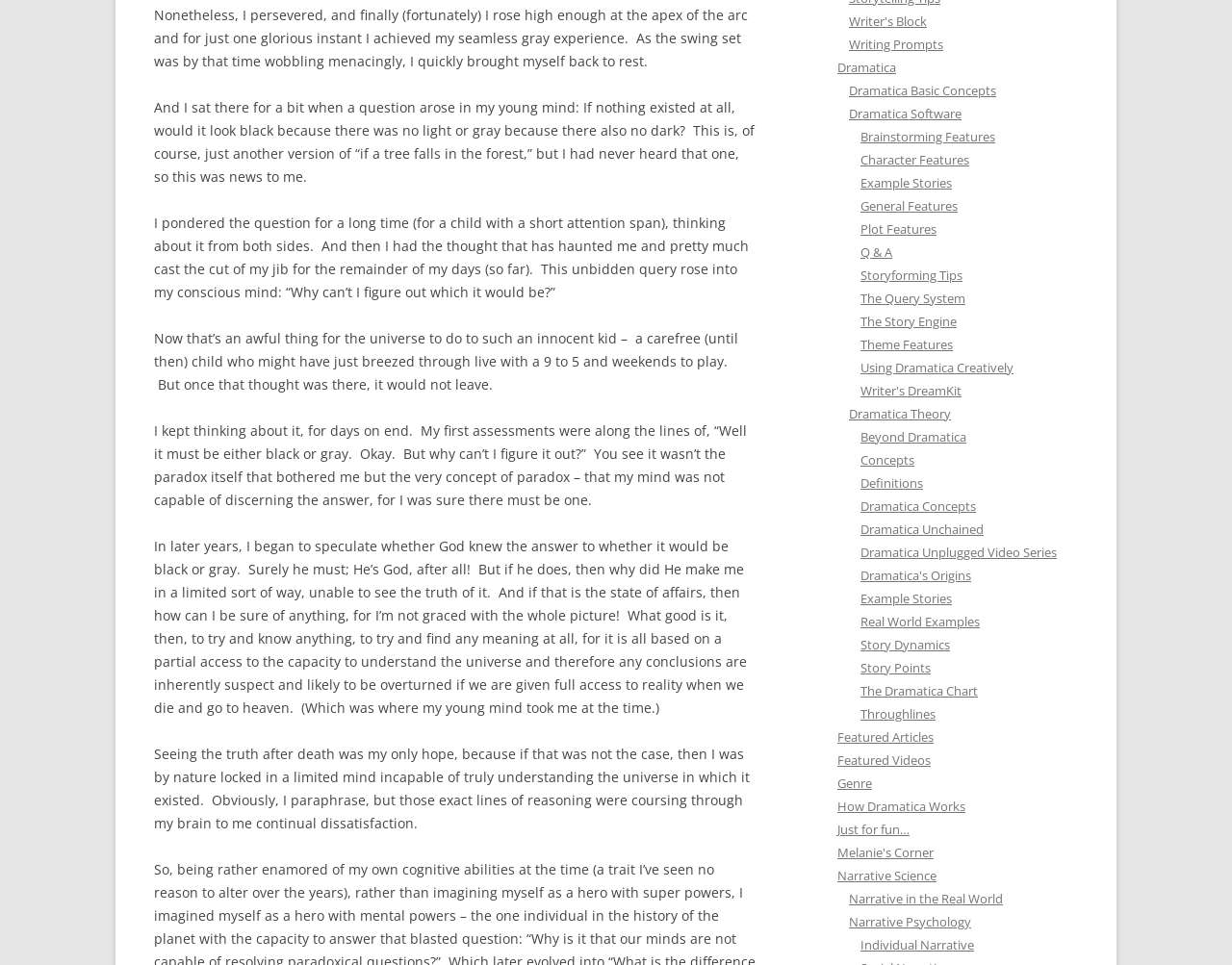Please identify the bounding box coordinates of where to click in order to follow the instruction: "Click on Writer's Block".

[0.689, 0.013, 0.752, 0.031]